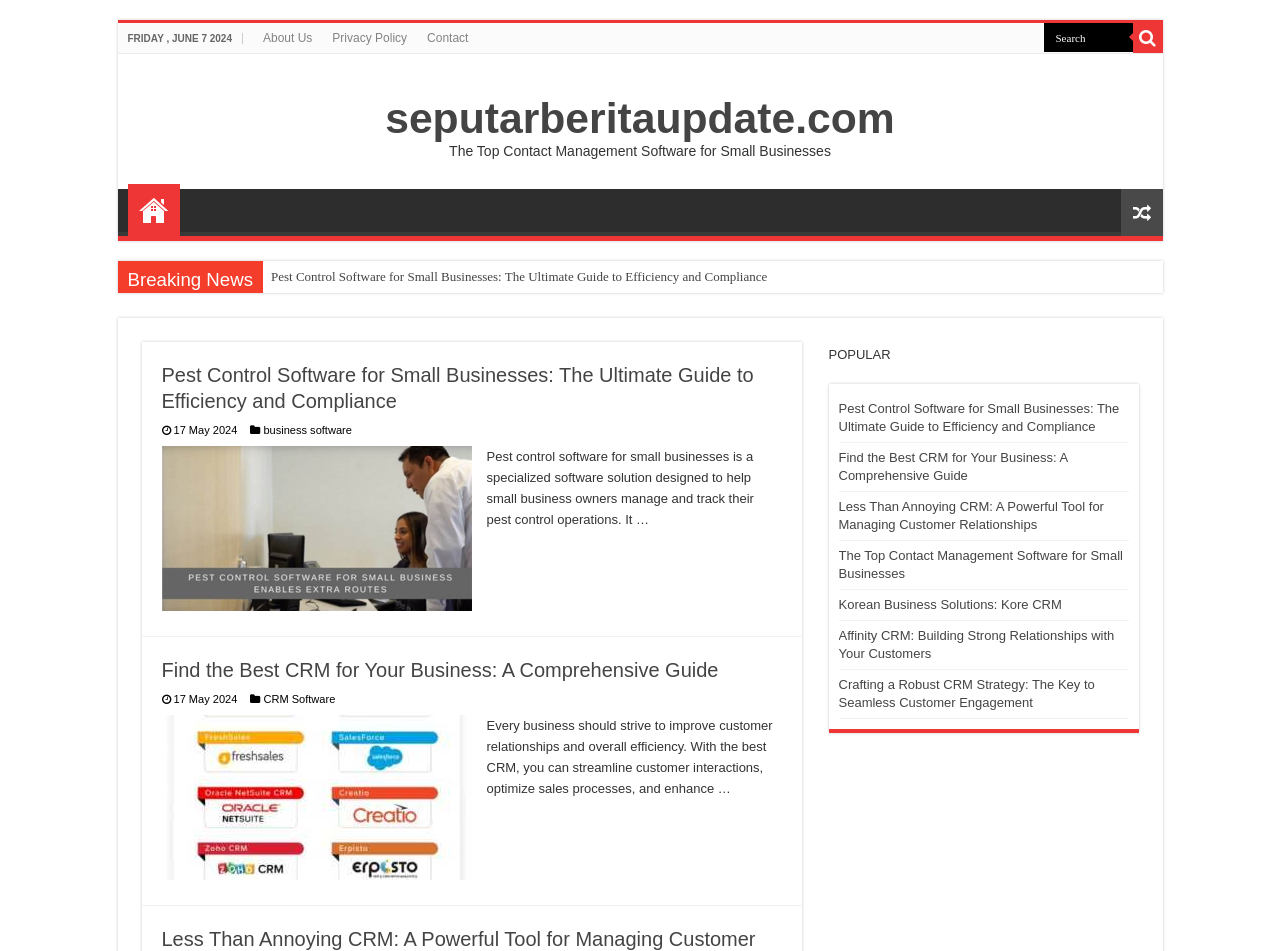Please determine the bounding box coordinates of the element to click in order to execute the following instruction: "Check Facebook". The coordinates should be four float numbers between 0 and 1, specified as [left, top, right, bottom].

None